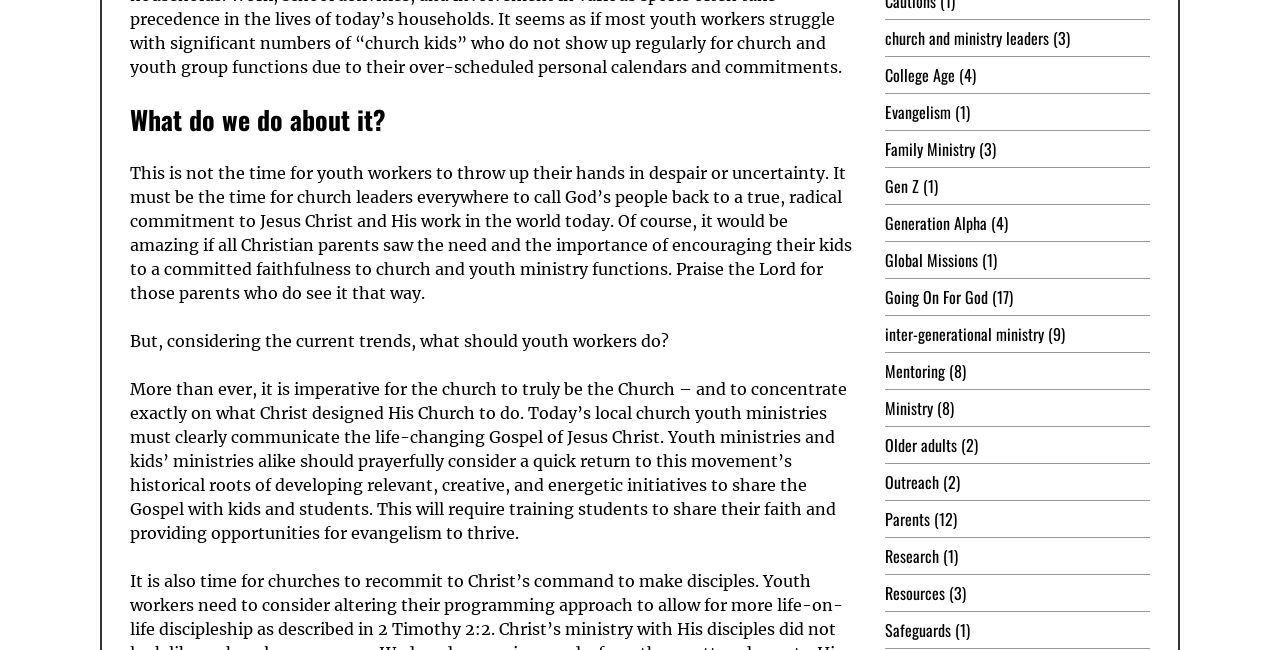Provide the bounding box coordinates of the section that needs to be clicked to accomplish the following instruction: "Explore 'Family Ministry'."

[0.691, 0.211, 0.762, 0.248]